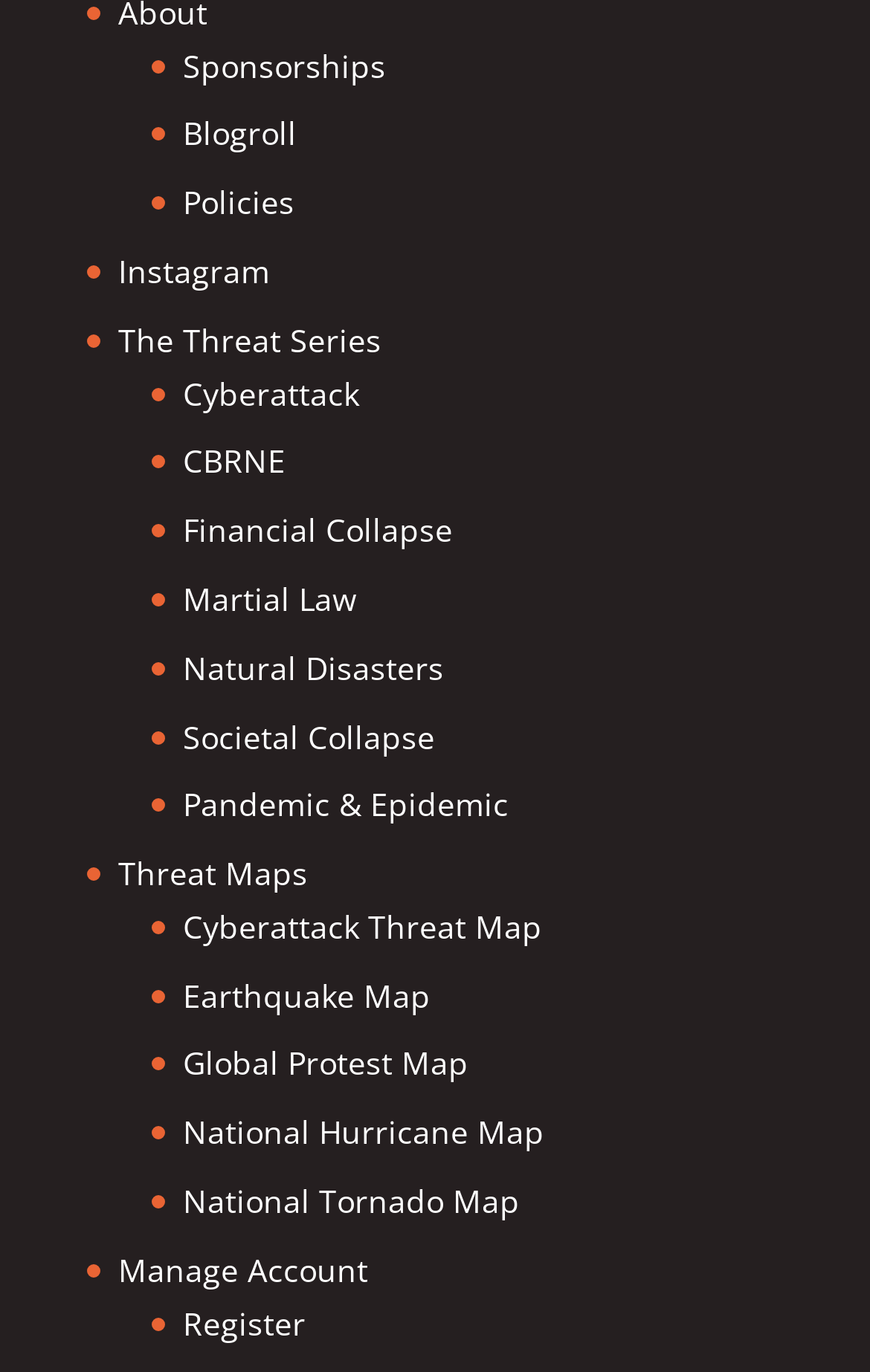Is there a registration option available?
Provide an in-depth and detailed explanation in response to the question.

I find a 'Register' link on the webpage, which suggests that users can create an account on the website.